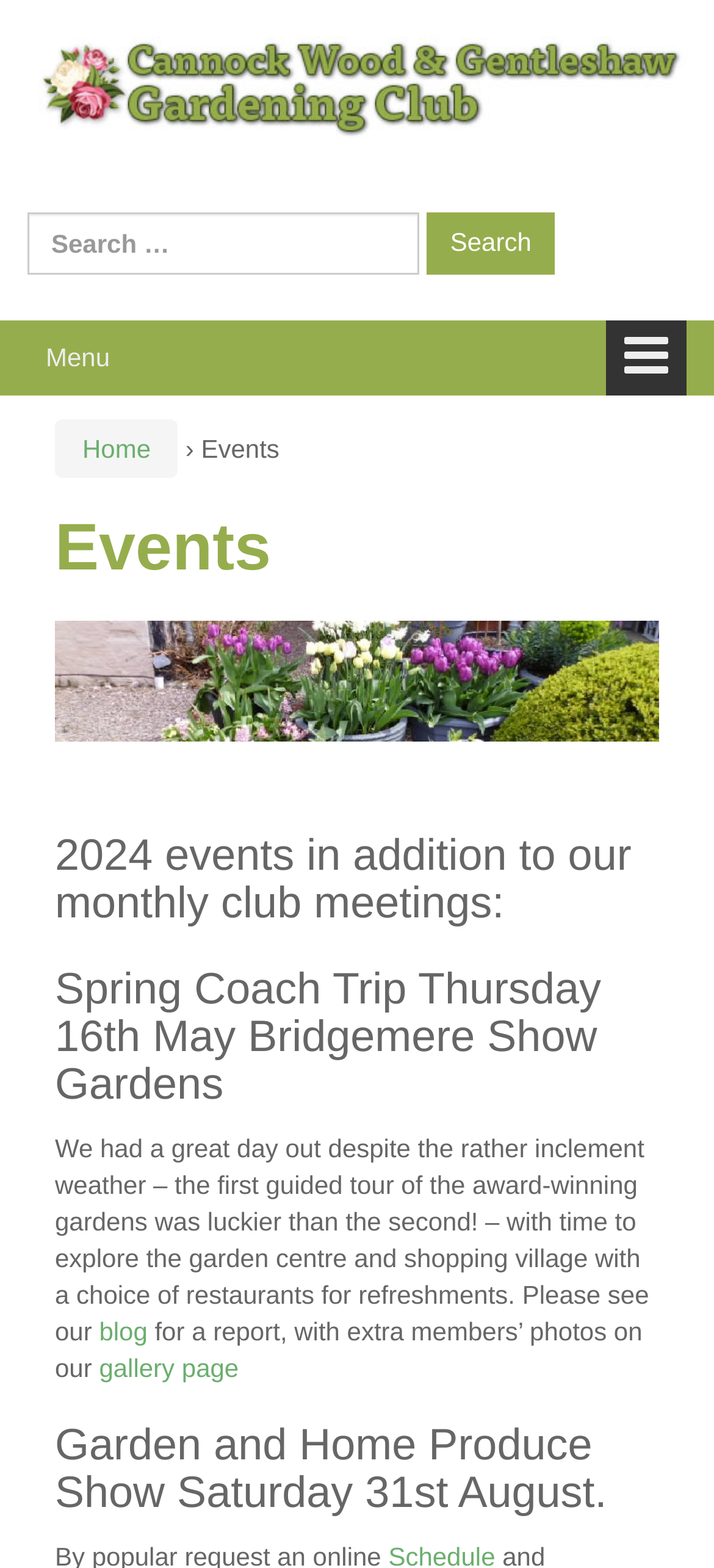Provide the bounding box coordinates for the UI element described in this sentence: "parent_node: Search for: value="Search"". The coordinates should be four float values between 0 and 1, i.e., [left, top, right, bottom].

[0.597, 0.136, 0.778, 0.175]